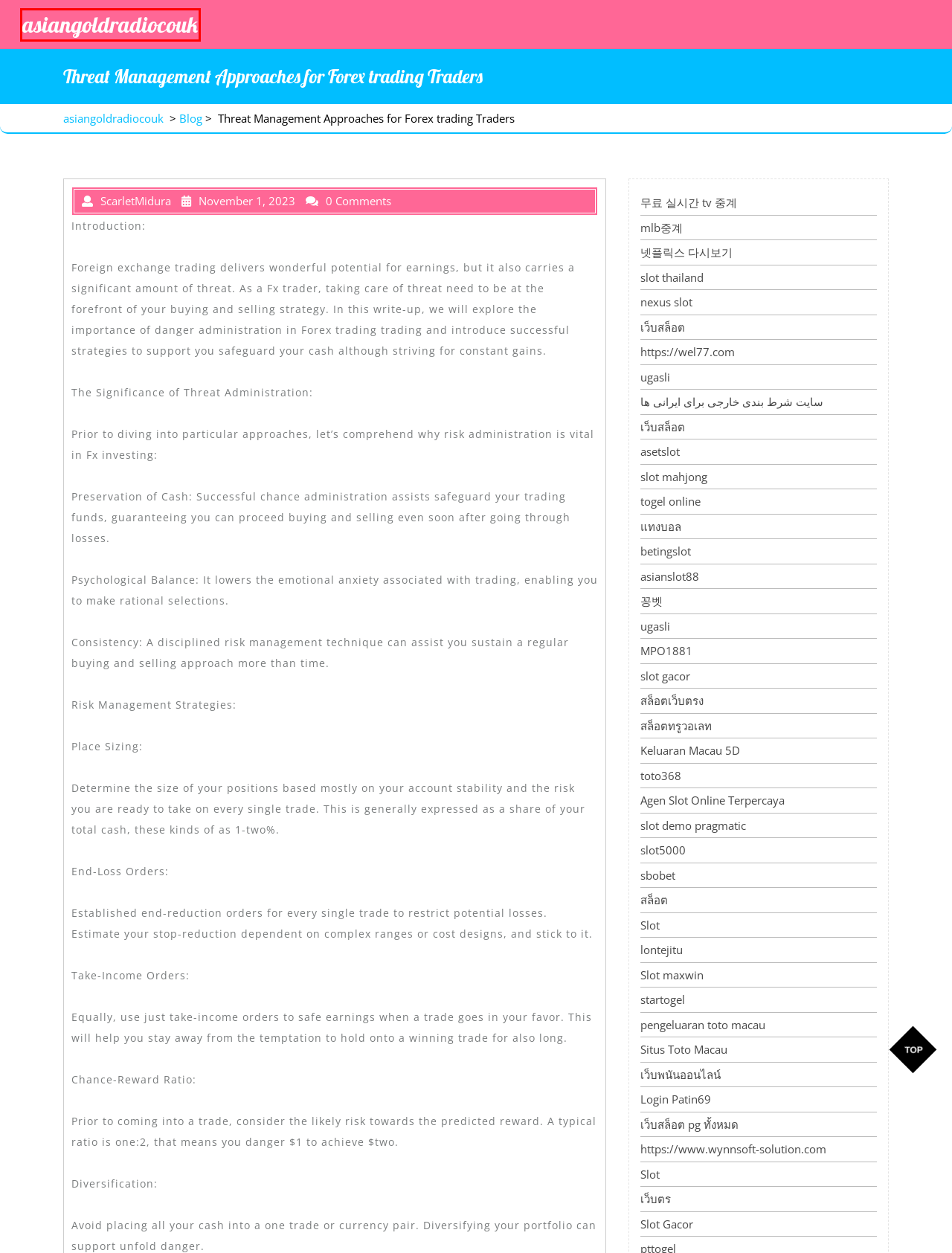Examine the screenshot of a webpage featuring a red bounding box and identify the best matching webpage description for the new page that results from clicking the element within the box. Here are the options:
A. Home - kopapilleronline
B. asiangoldradiocouk
C. Gresiktoto > Situs Bandar Togel Online Resmi dan Terpercaya Paling Top di Indonesia
D. Patin69 : Live Online Casino Baccarat Judi Player & Banker
E. Megasicbo | PP LIVE CASINO Judi Dadu Online Pragmatic Play
F. WEL77 || SITUS DAFTAR WEL 77 SLOT AKUN PASTI MAXWIN SERVER THAILAND VIRAL INDONESIA 2024.
G. Asianslot88 Daftar Situs Game Slot Online Brand Terbaik dan terpercaya
H. Blog – asiangoldradiocouk

B